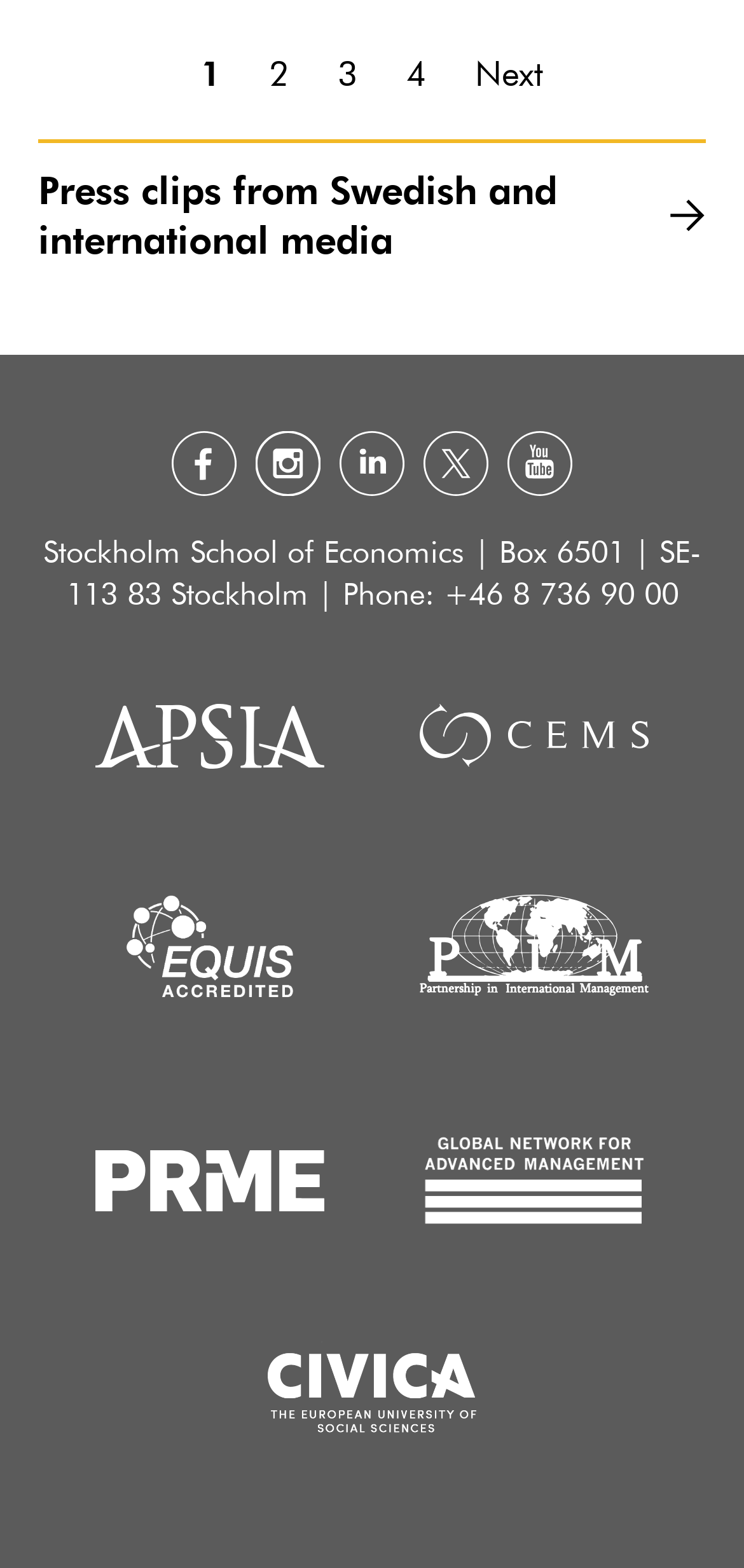Kindly determine the bounding box coordinates for the clickable area to achieve the given instruction: "Click on the 'Next' link".

[0.638, 0.038, 0.731, 0.059]